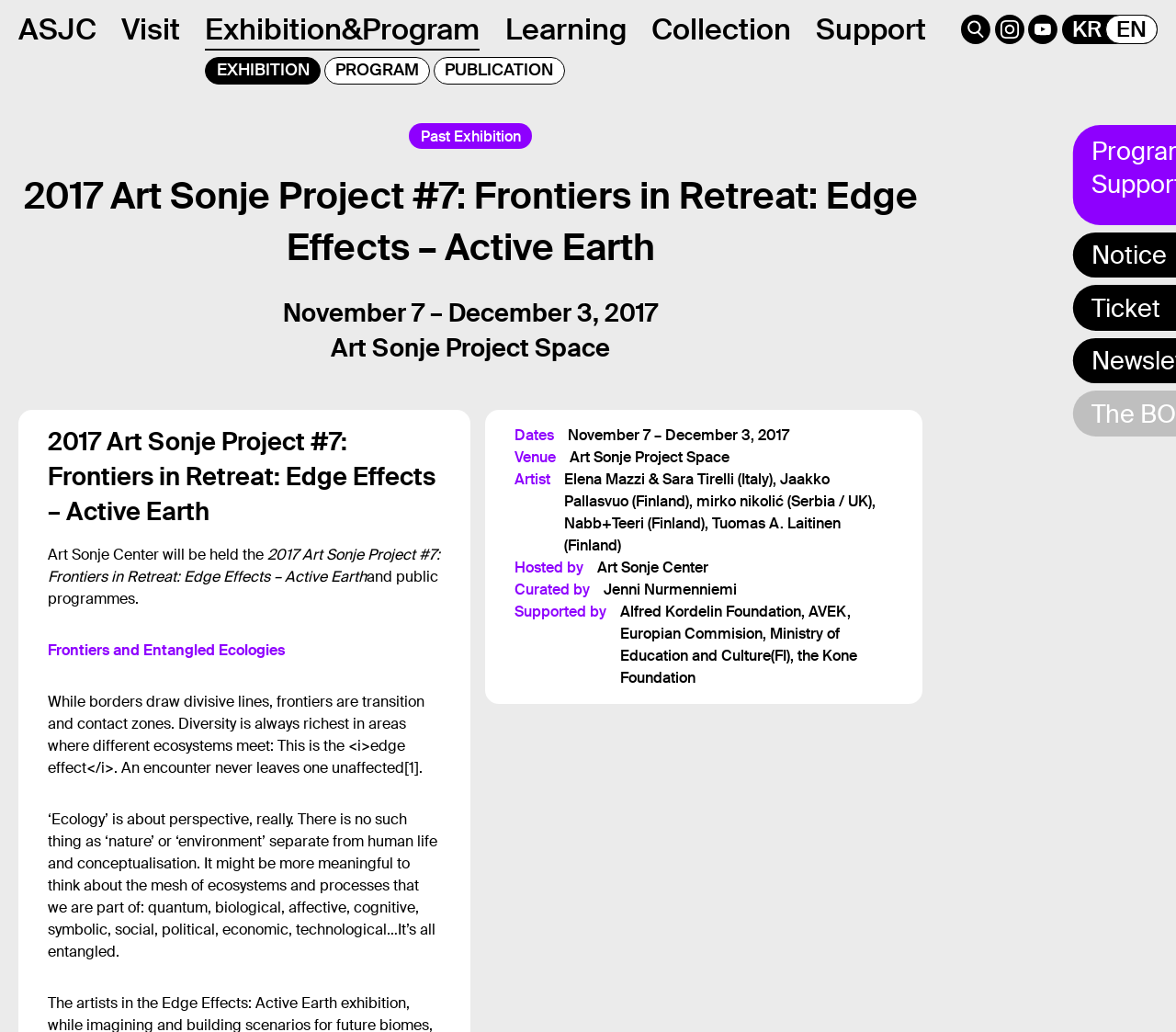Based on the element description: "KR", identify the UI element and provide its bounding box coordinates. Use four float numbers between 0 and 1, [left, top, right, bottom].

[0.912, 0.019, 0.937, 0.038]